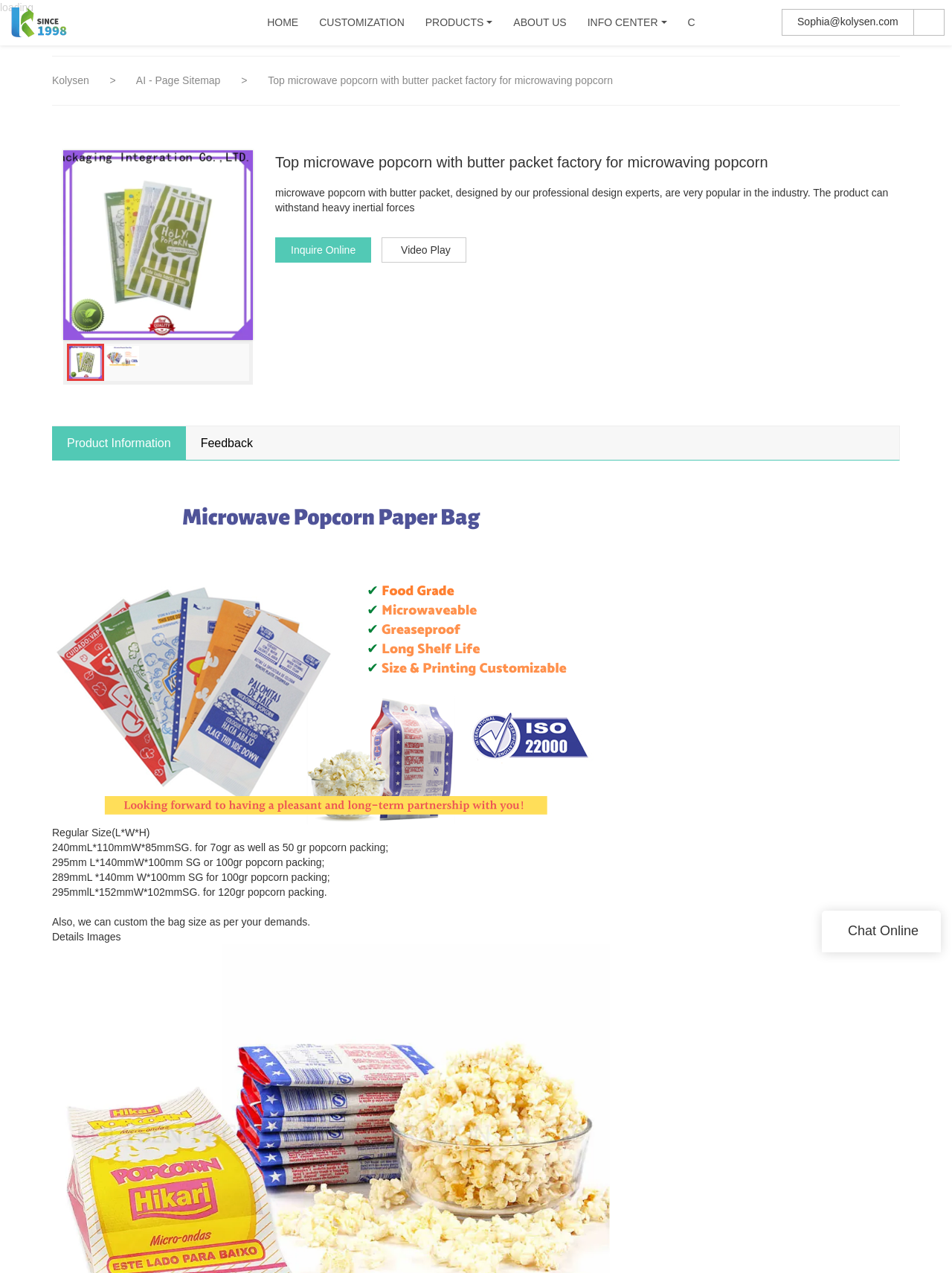Can you find and provide the title of the webpage?

Top microwave popcorn with butter packet factory for microwaving popcorn